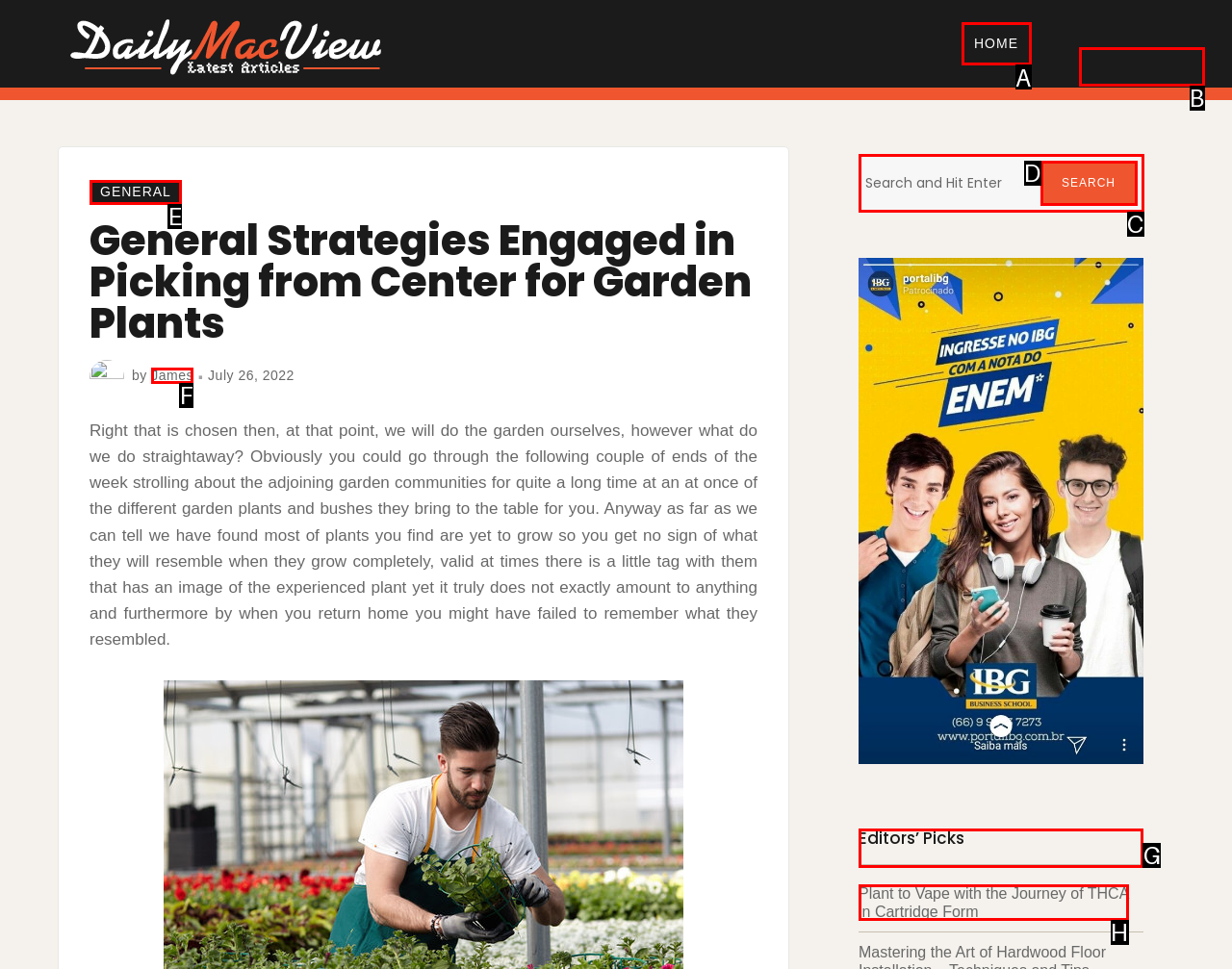Please indicate which HTML element should be clicked to fulfill the following task: View the 'Editors’ Picks'. Provide the letter of the selected option.

G